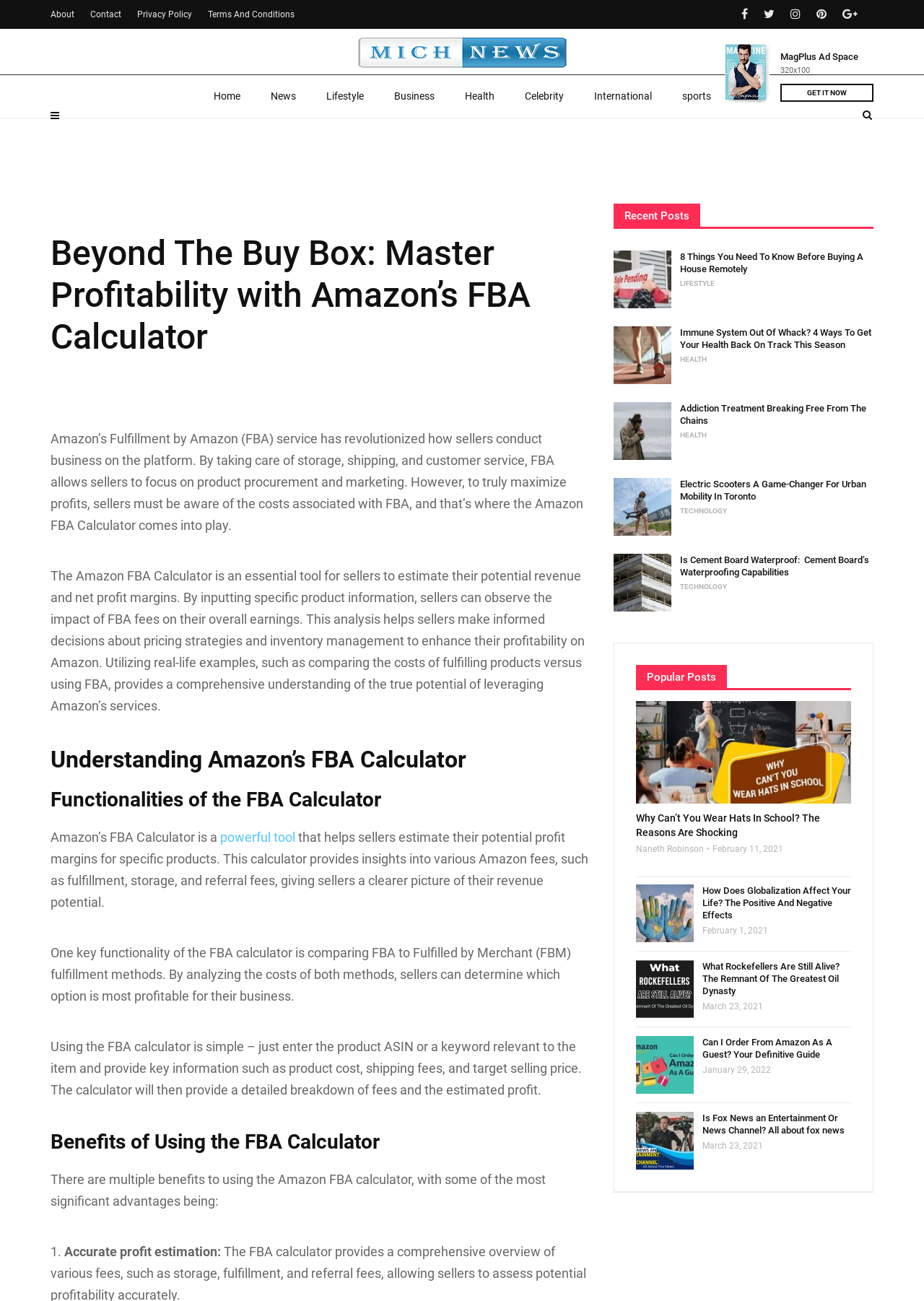Identify the bounding box coordinates of the region that should be clicked to execute the following instruction: "click on the 'GET IT NOW' button".

[0.845, 0.064, 0.945, 0.078]